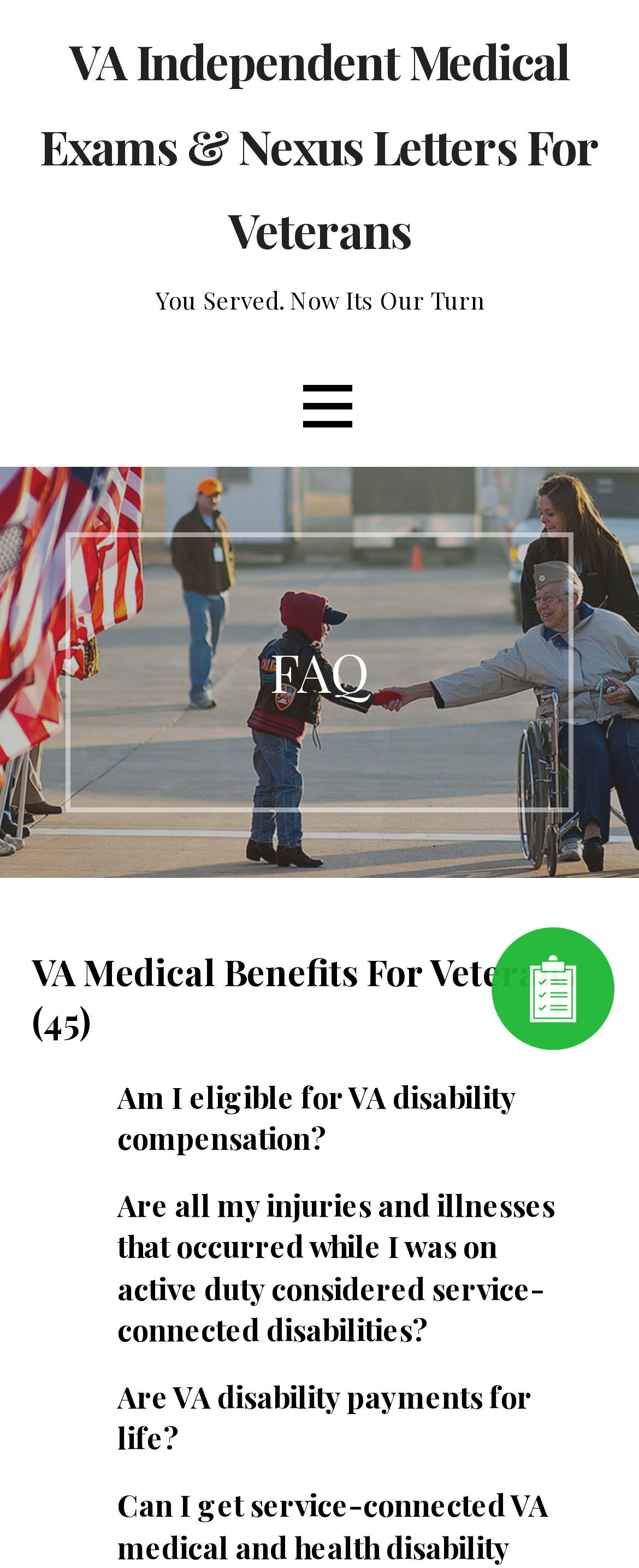What is the slogan or tagline of the organization?
Please provide a comprehensive answer based on the contents of the image.

The static text element on the webpage displays the slogan or tagline 'You Served. Now Its Our Turn', which suggests that the organization is dedicated to serving veterans.